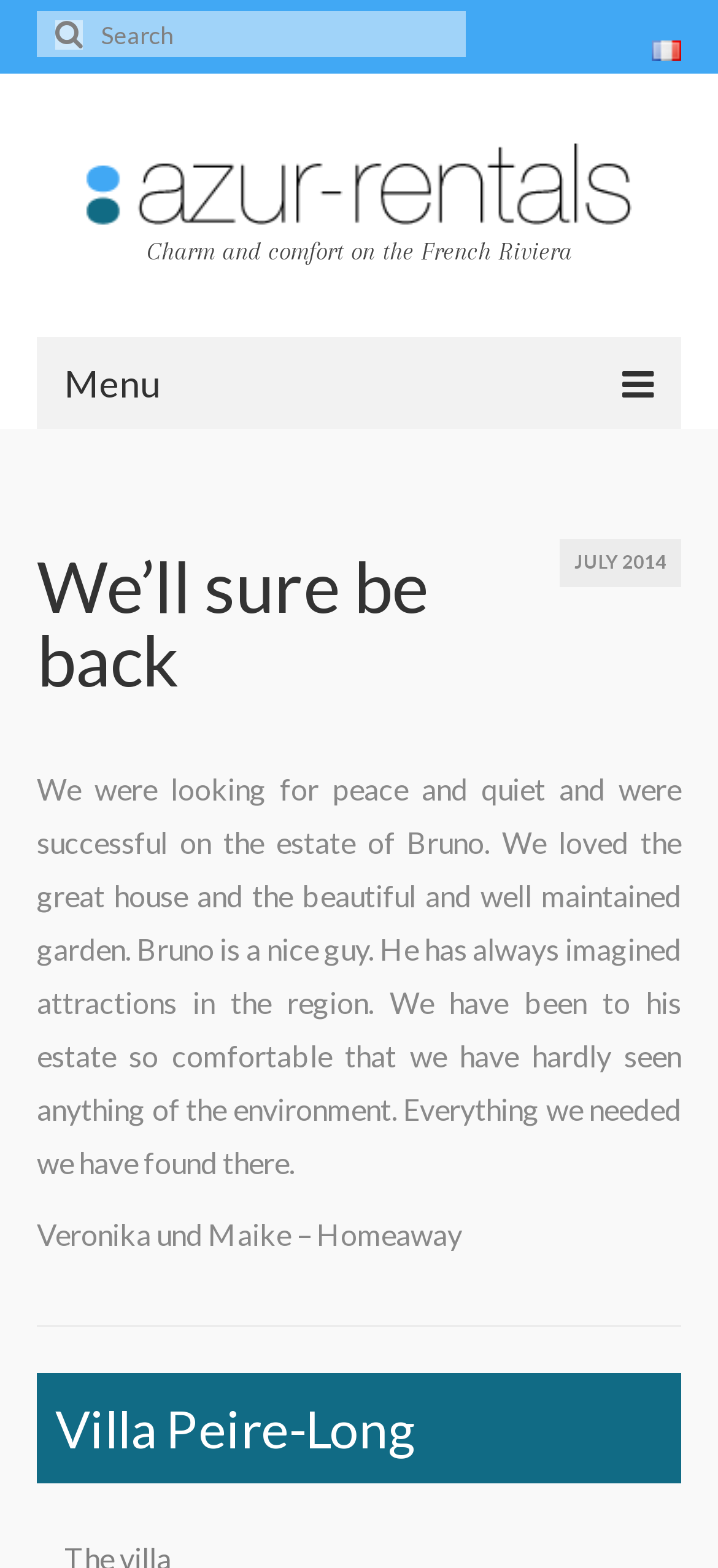Please determine the bounding box coordinates of the element's region to click for the following instruction: "Search for a villa".

[0.051, 0.007, 0.649, 0.036]